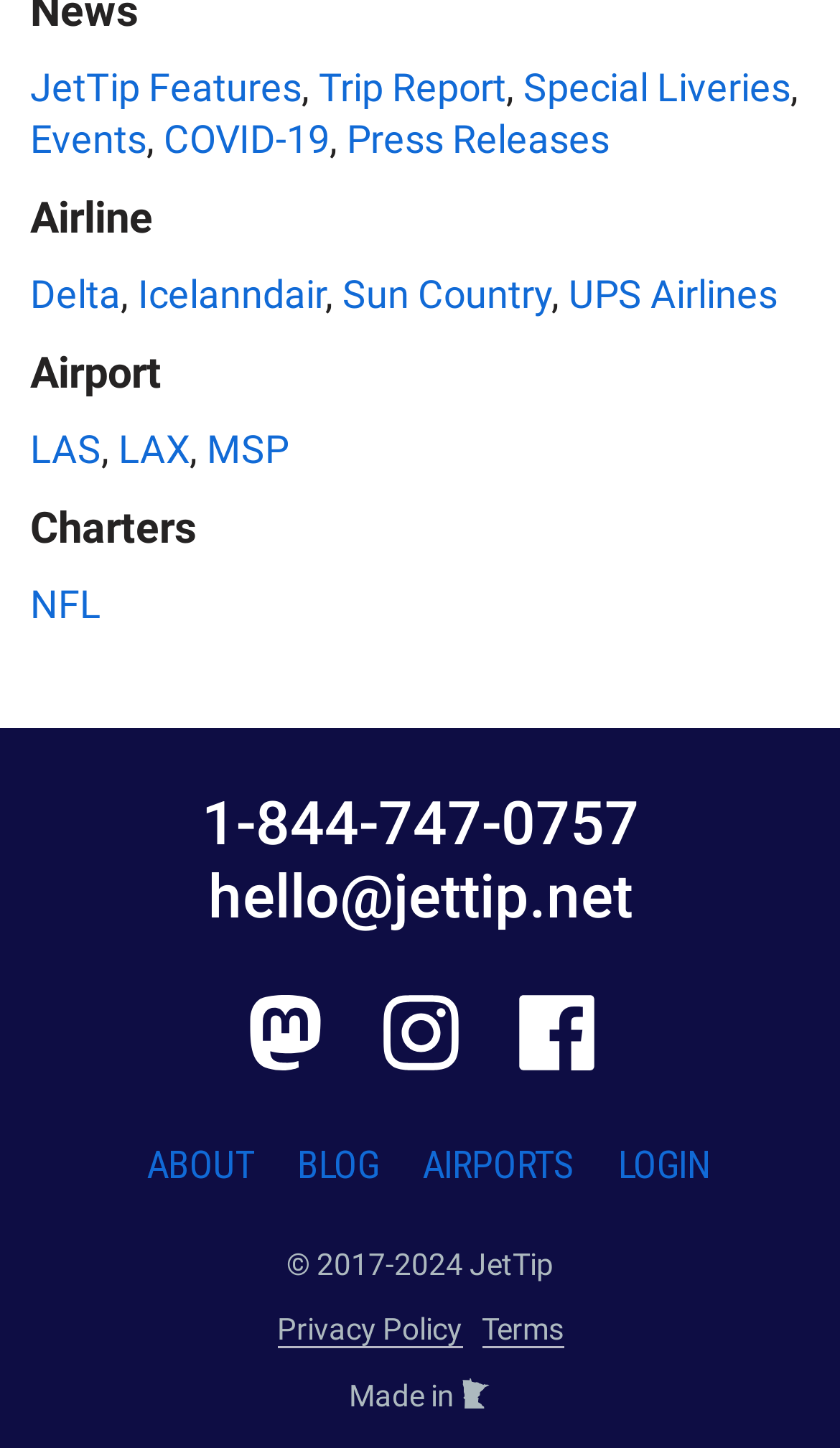Determine the bounding box of the UI element mentioned here: "UPS Airlines". The coordinates must be in the format [left, top, right, bottom] with values ranging from 0 to 1.

[0.677, 0.187, 0.926, 0.219]